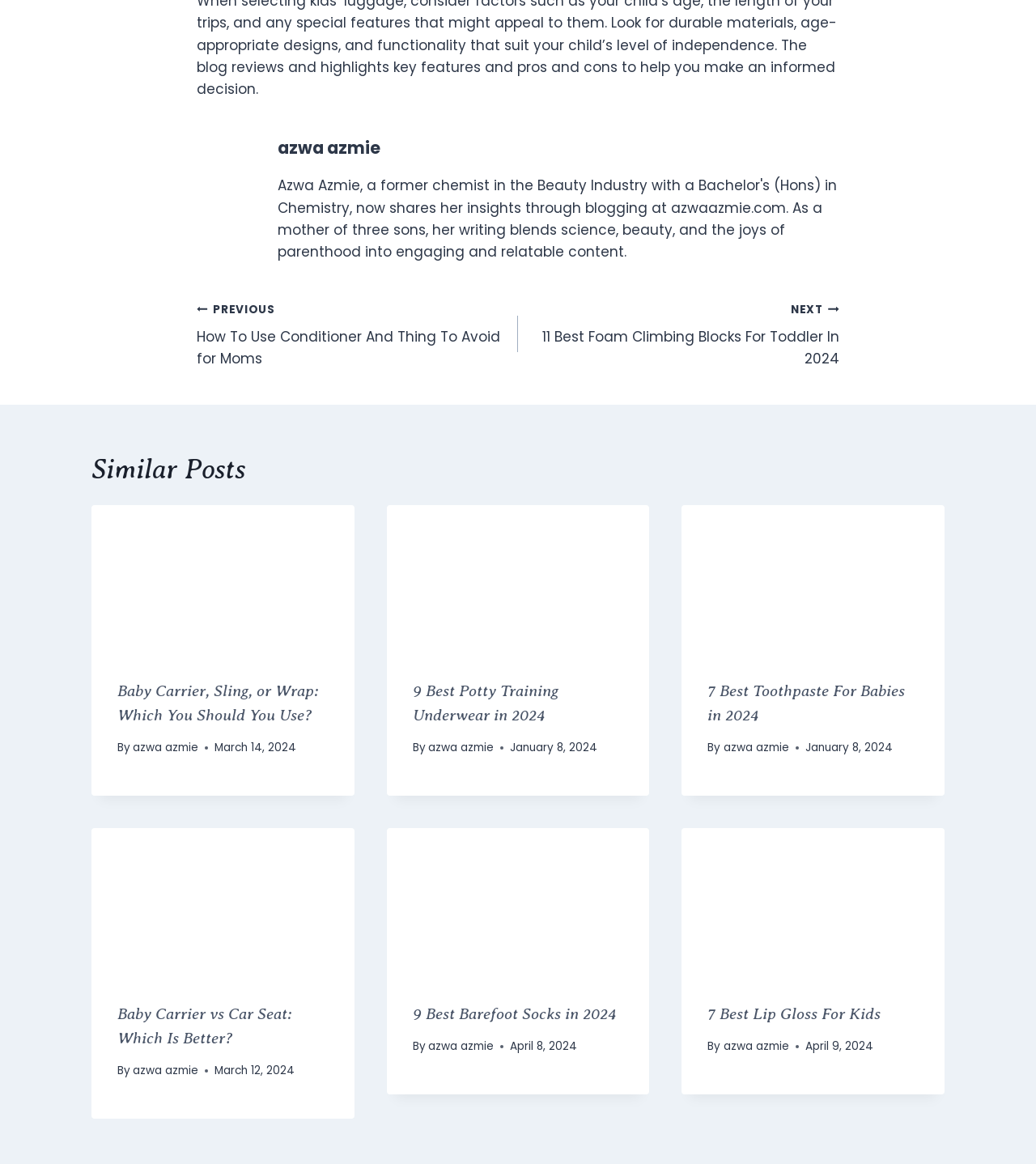Show the bounding box coordinates of the element that should be clicked to complete the task: "explore the '7 Best Lip Gloss For Kids' article".

[0.658, 0.712, 0.912, 0.839]